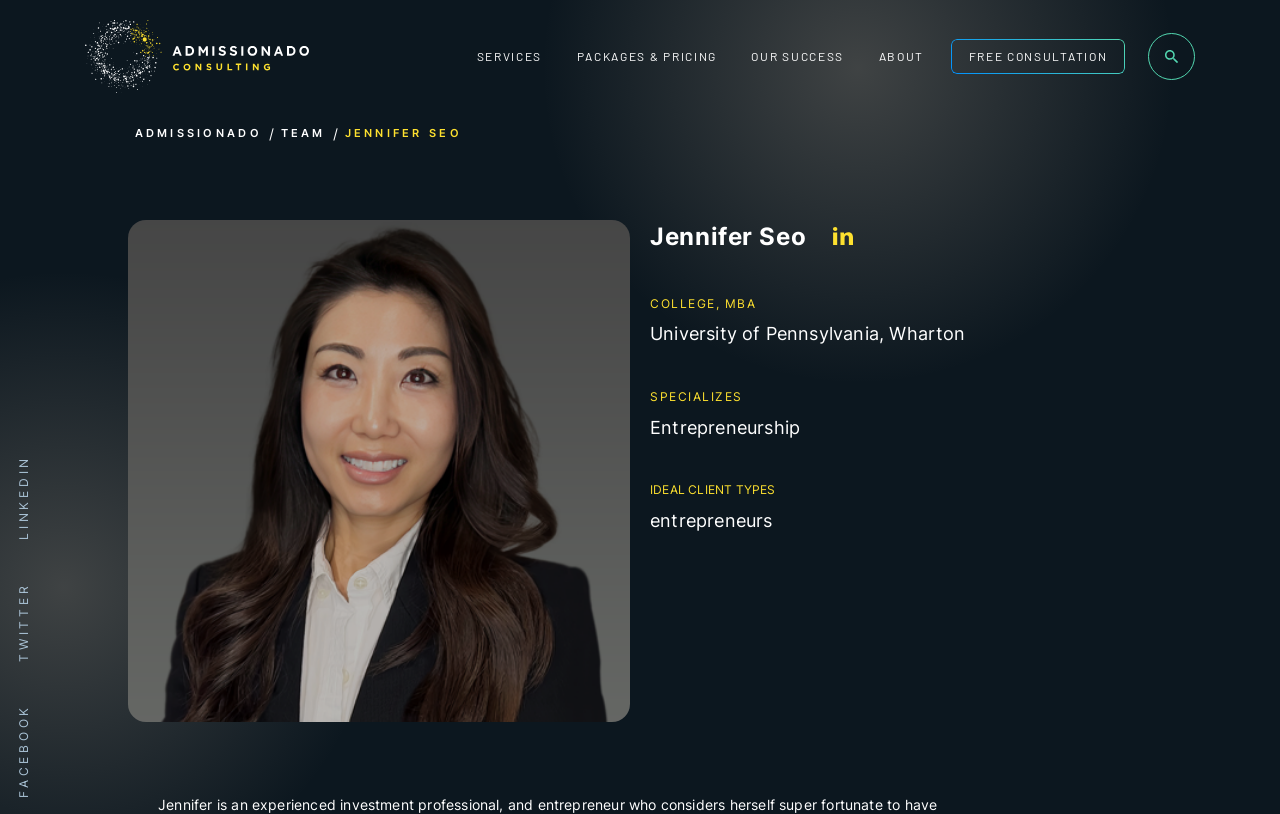Use a single word or phrase to answer the question:
What is Jennifer's profession?

Investment professional